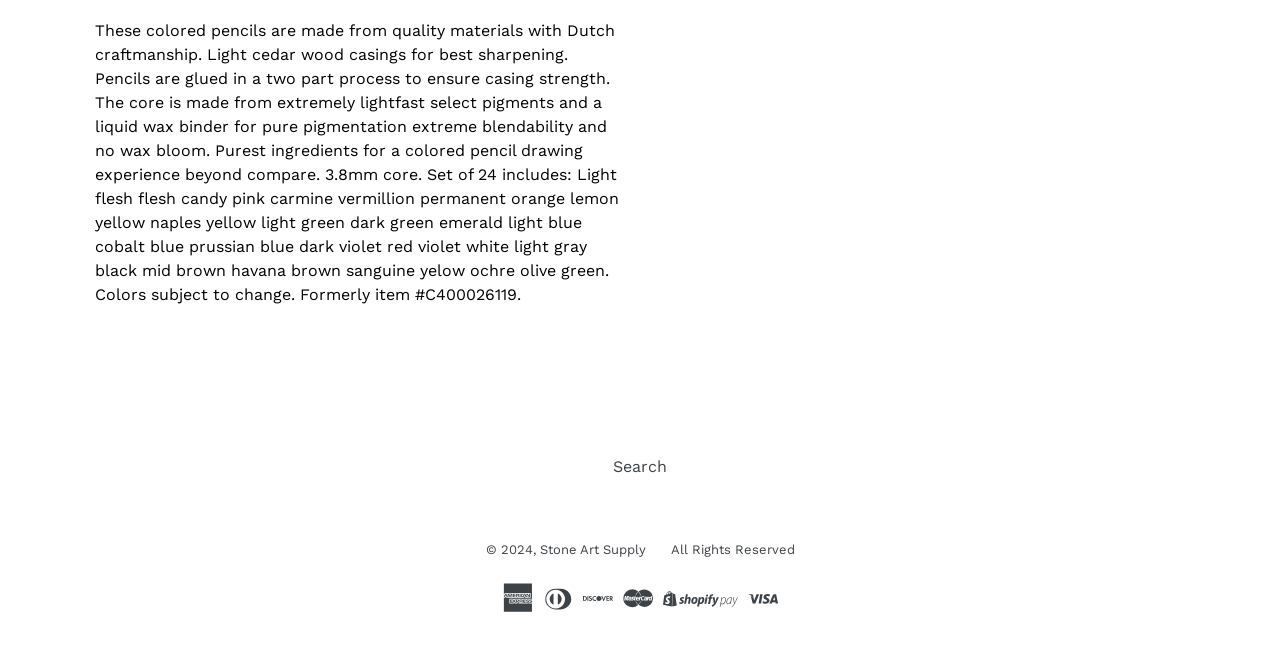Determine the bounding box coordinates of the UI element described below. Use the format (top-left x, top-left y, bottom-right x, bottom-right y) with floating point numbers between 0 and 1: 4 Overheating

None